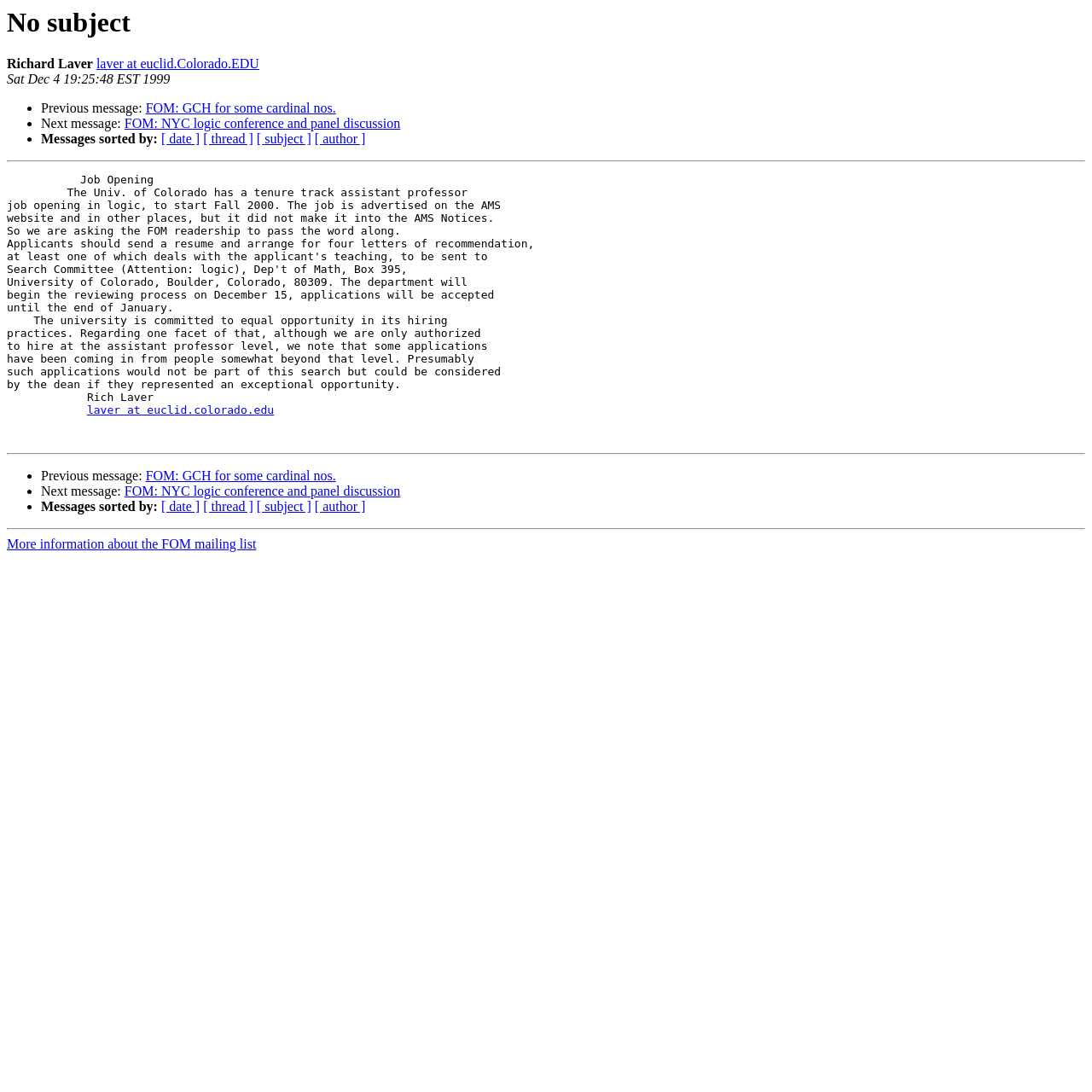Answer the question with a single word or phrase: 
What are the options to sort messages by?

date, thread, subject, author